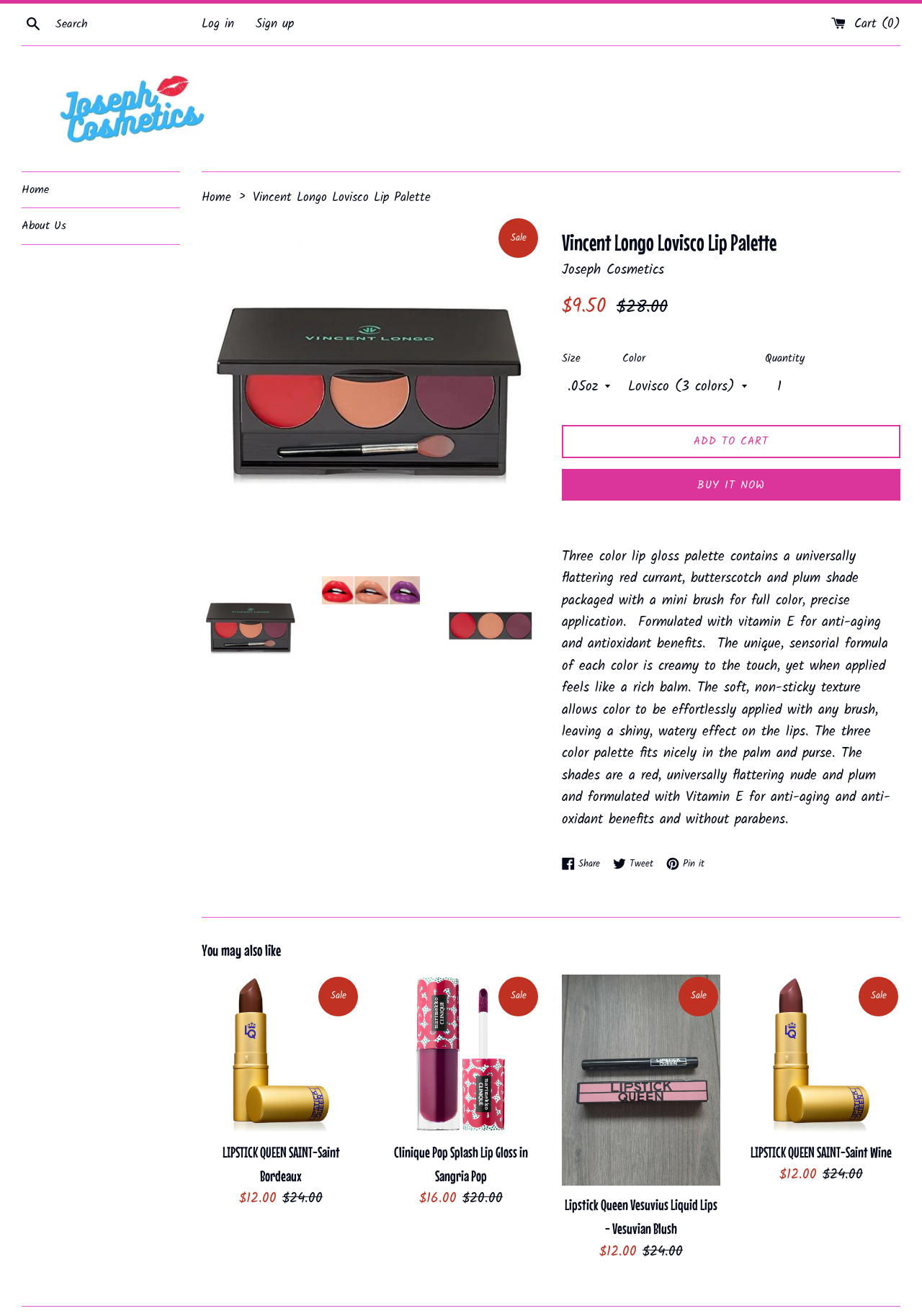Look at the image and write a detailed answer to the question: 
What is the function of the mini brush?

The function of the mini brush can be found in the StaticText element with the text 'Three color lip gloss palette contains a universally flattering red currant, butterscotch and plum shade packaged with a mini brush for full color, precise application.' which is located in the main content area.